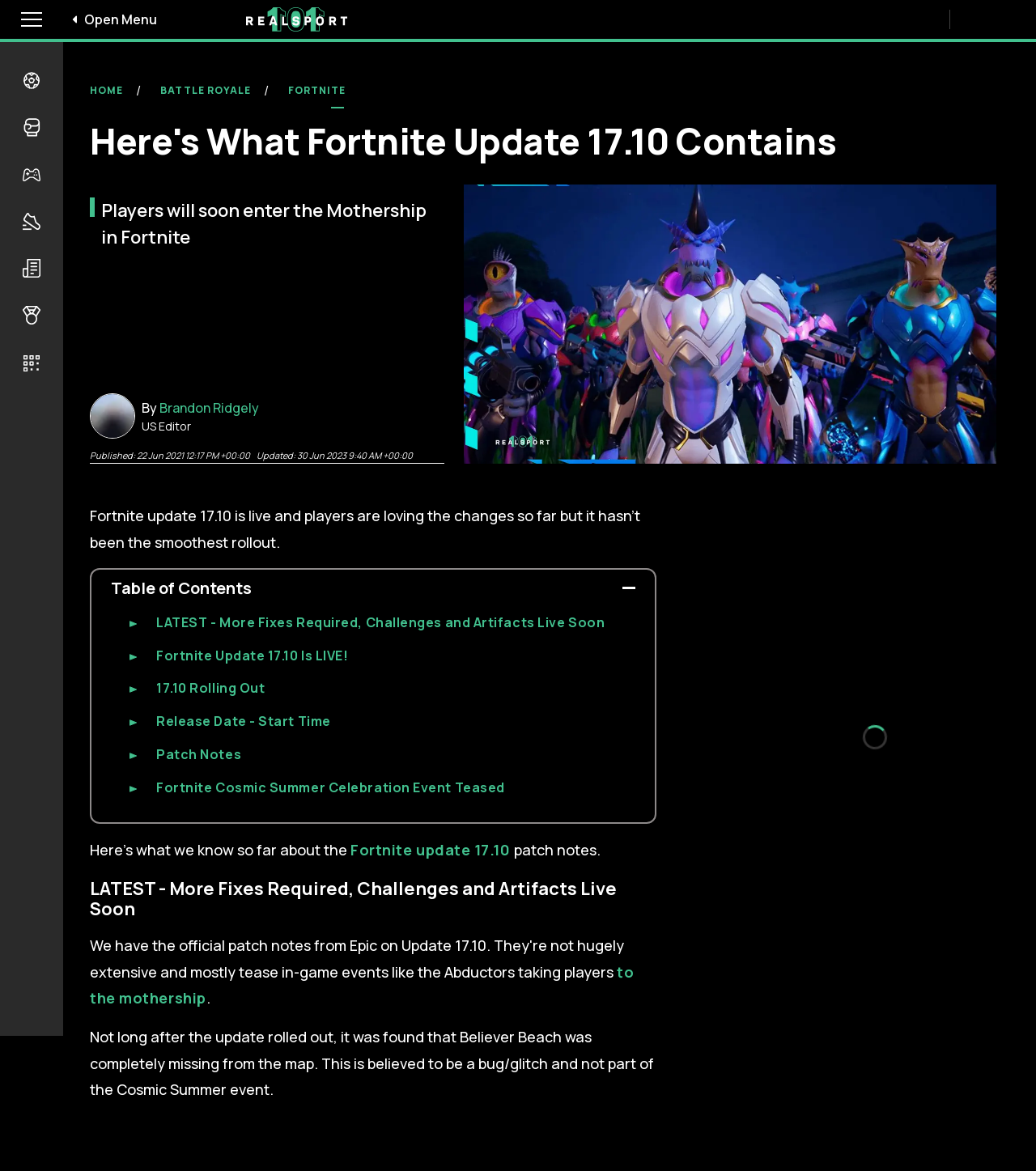Determine the bounding box coordinates for the clickable element required to fulfill the instruction: "Go to Realsport101 homepage". Provide the coordinates as four float numbers between 0 and 1, i.e., [left, top, right, bottom].

[0.237, 0.007, 0.335, 0.027]